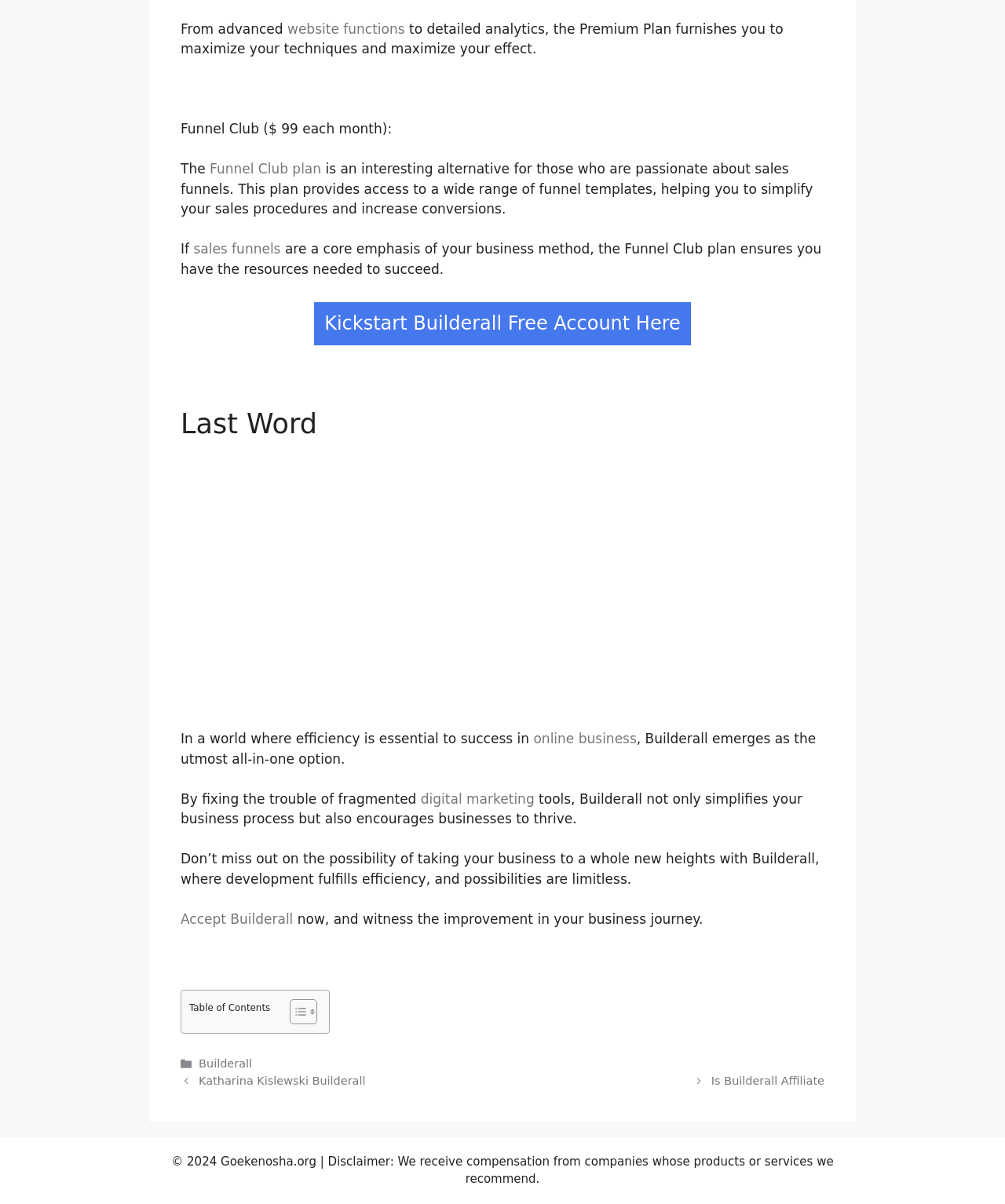Answer succinctly with a single word or phrase:
What is the purpose of Builderall?

To simplify business process